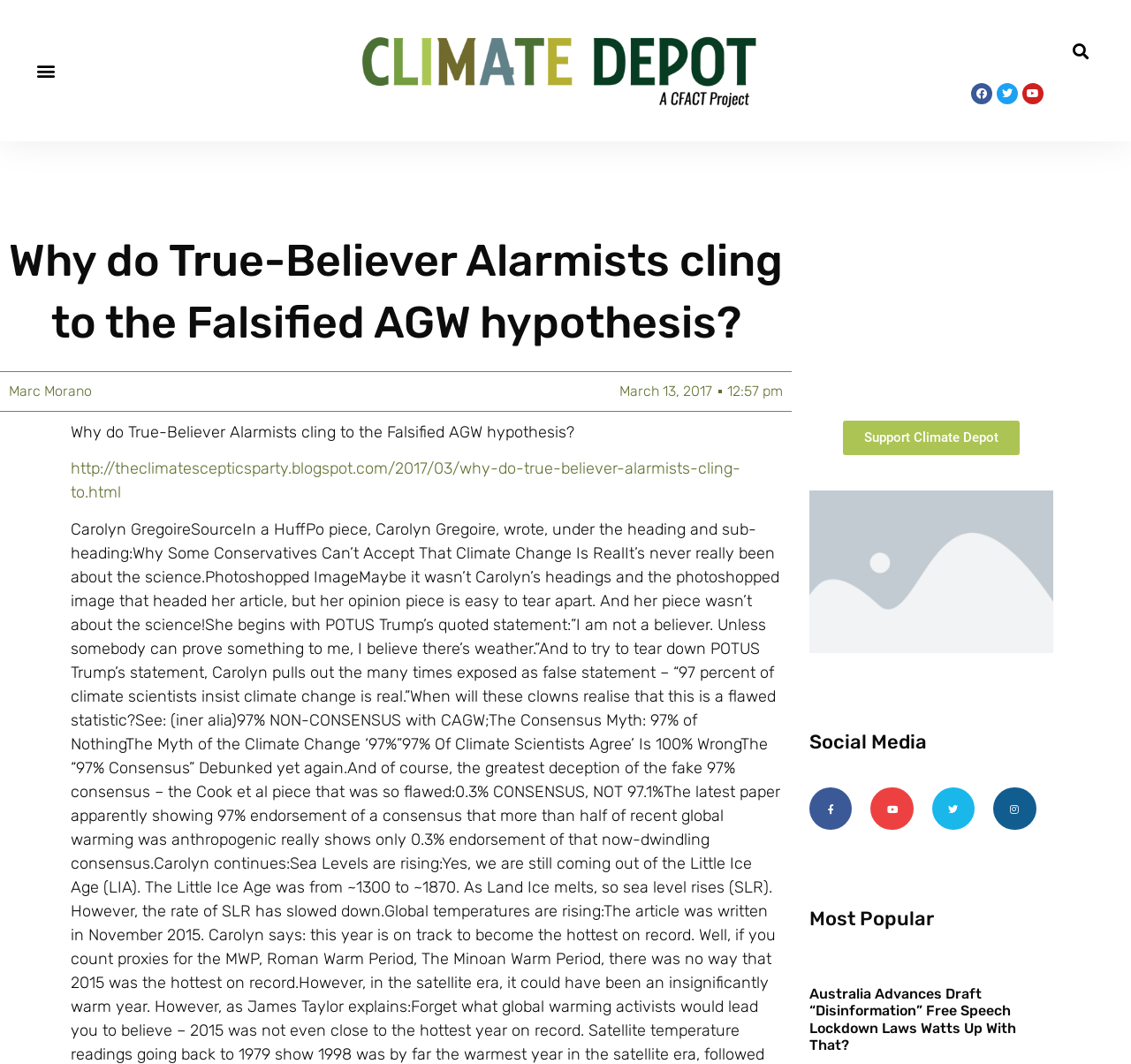Use a single word or phrase to answer the question:
What is the author of the article?

Marc Morano